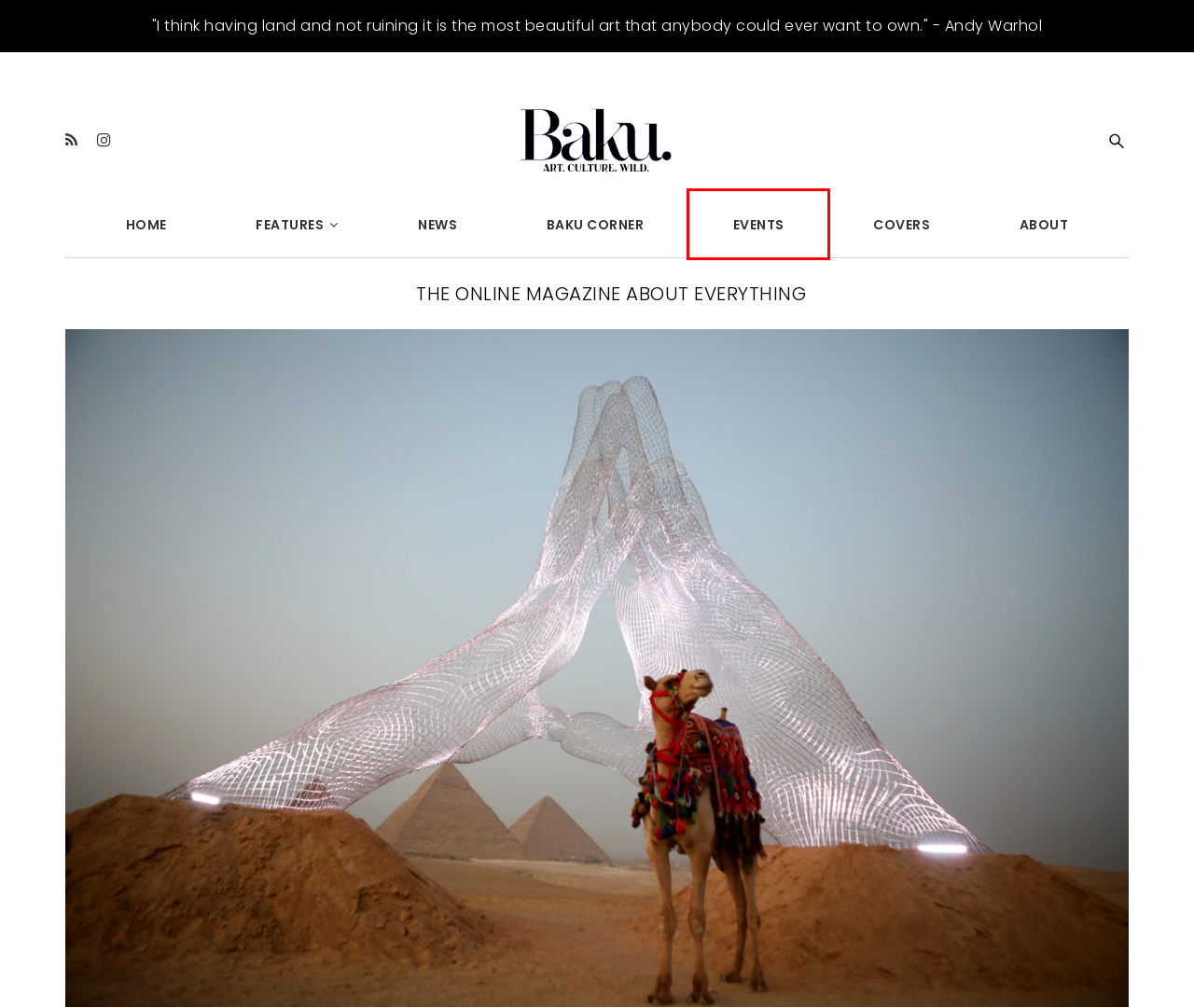Given a webpage screenshot featuring a red rectangle around a UI element, please determine the best description for the new webpage that appears after the element within the bounding box is clicked. The options are:
A. The latest Baku events, in the city and around the world
B. IDEA
C. Everything Else
D. Baku Corner: Fair trade products produced by local and foreign artisans
E. Conservation
F. Privacy Policy - Baku Magazine
G. Home | My Site
H. Baku magazine: The digital and print magazine about everything

A